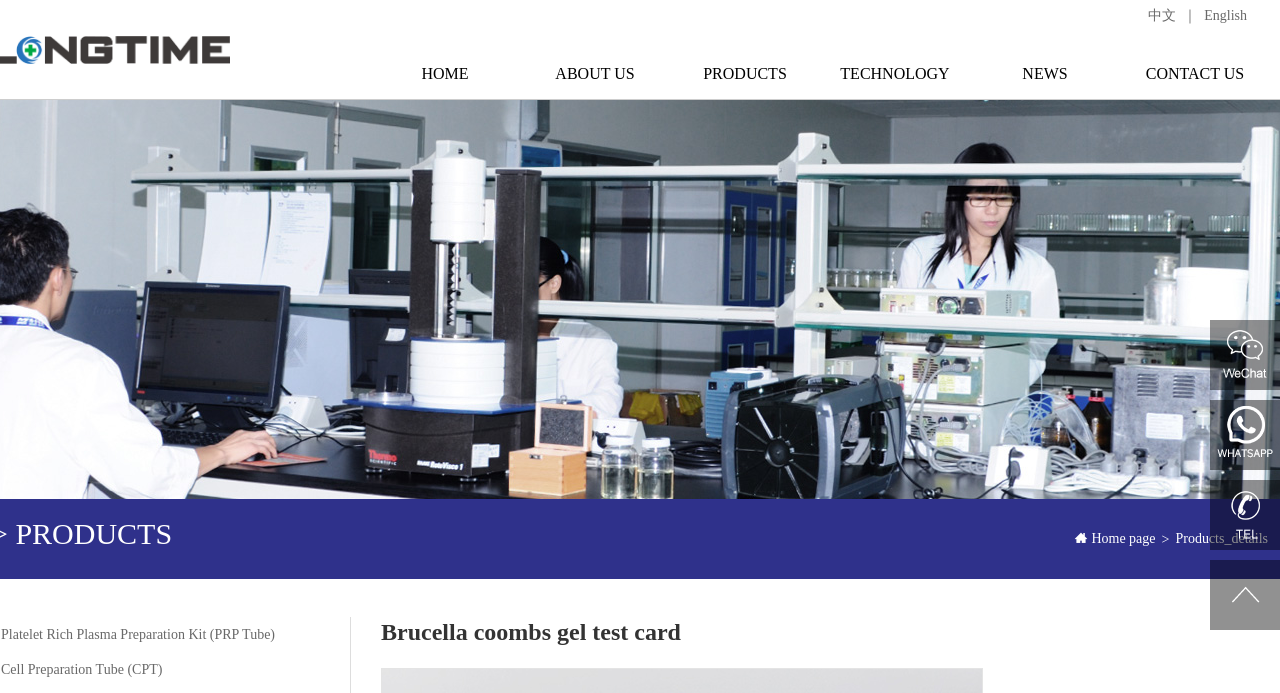Find the bounding box coordinates for the HTML element described in this sentence: "TECHNOLOGY". Provide the coordinates as four float numbers between 0 and 1, in the format [left, top, right, bottom].

[0.641, 0.071, 0.758, 0.143]